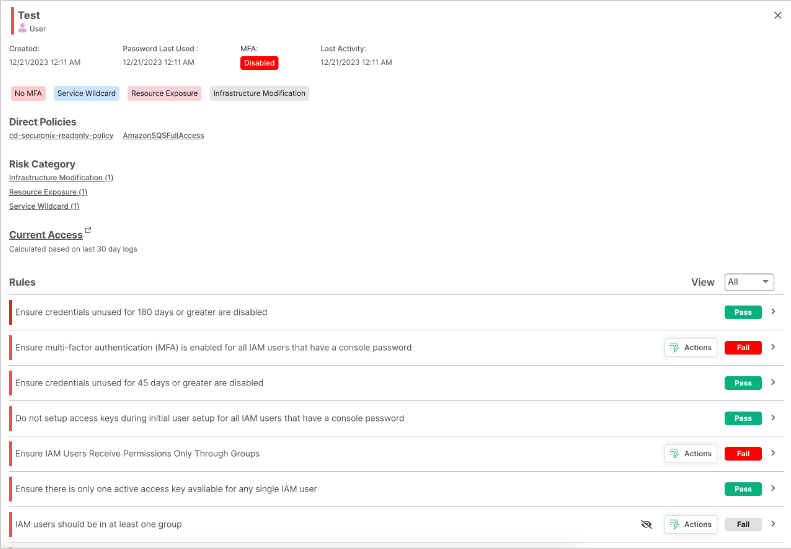What is the recommendation for unused credentials?
Based on the image, give a one-word or short phrase answer.

Disable them